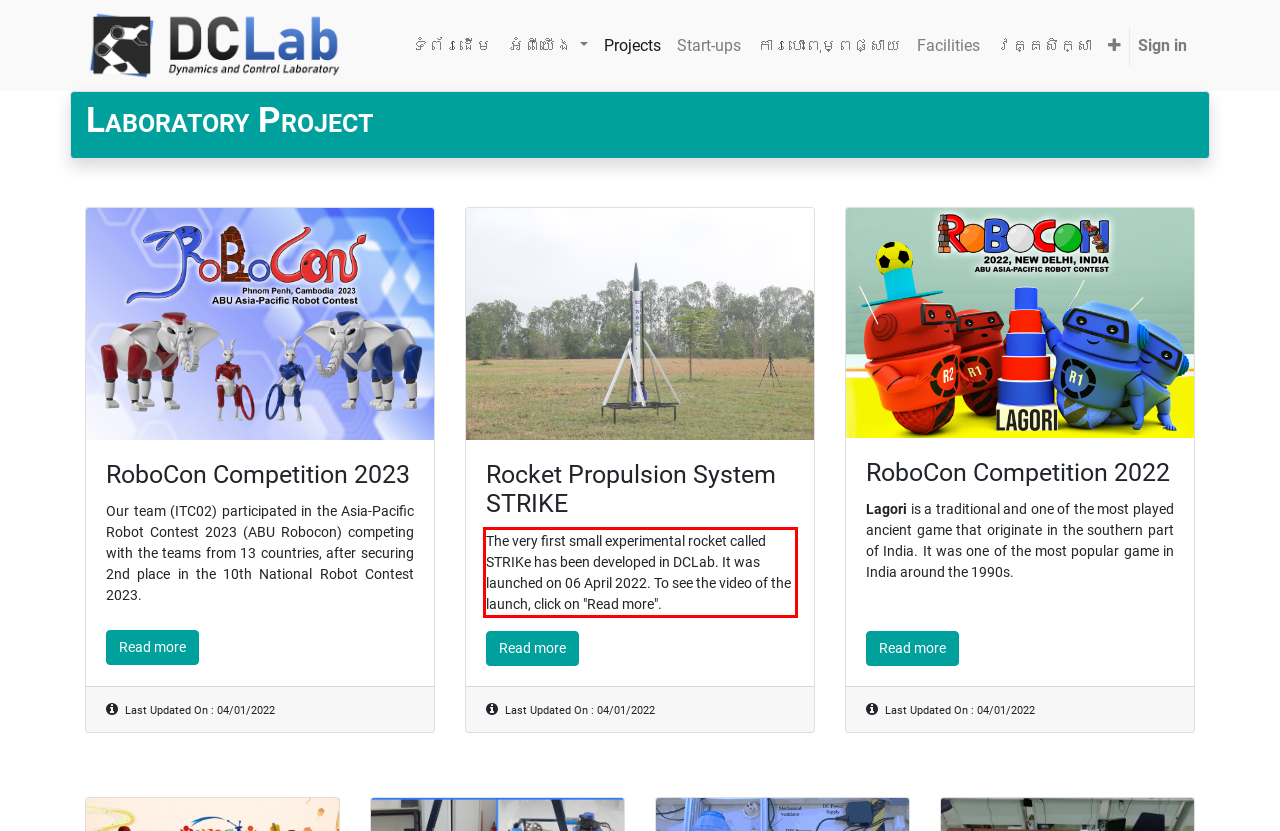Please analyze the screenshot of a webpage and extract the text content within the red bounding box using OCR.

The very first small experimental rocket called STRIKe has been developed in DCLab. It was launched on 06 April 2022. To see the video of the launch, click on "Read more".